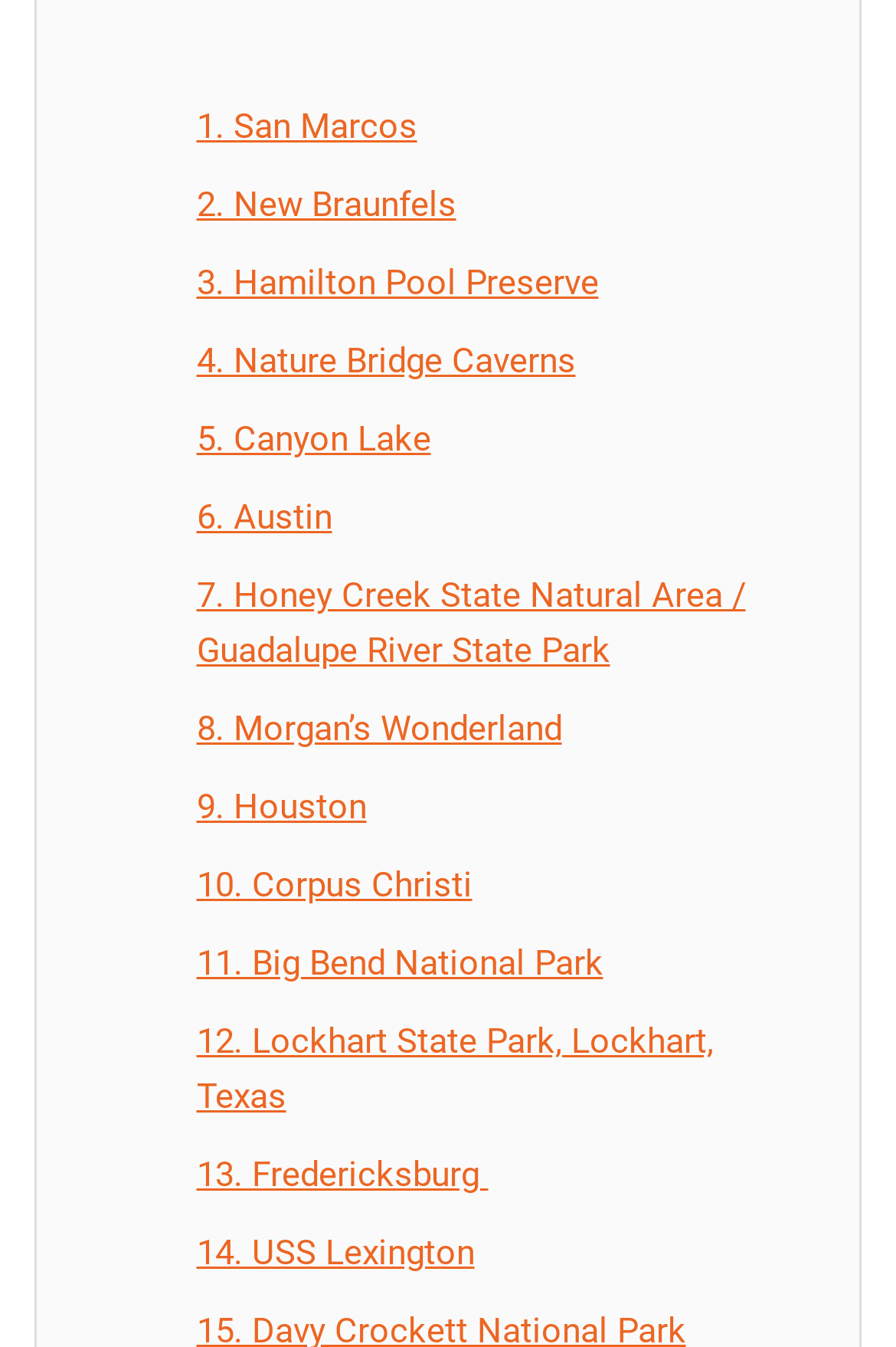Please identify the bounding box coordinates of the region to click in order to complete the given instruction: "visit San Marcos". The coordinates should be four float numbers between 0 and 1, i.e., [left, top, right, bottom].

[0.219, 0.079, 0.465, 0.11]